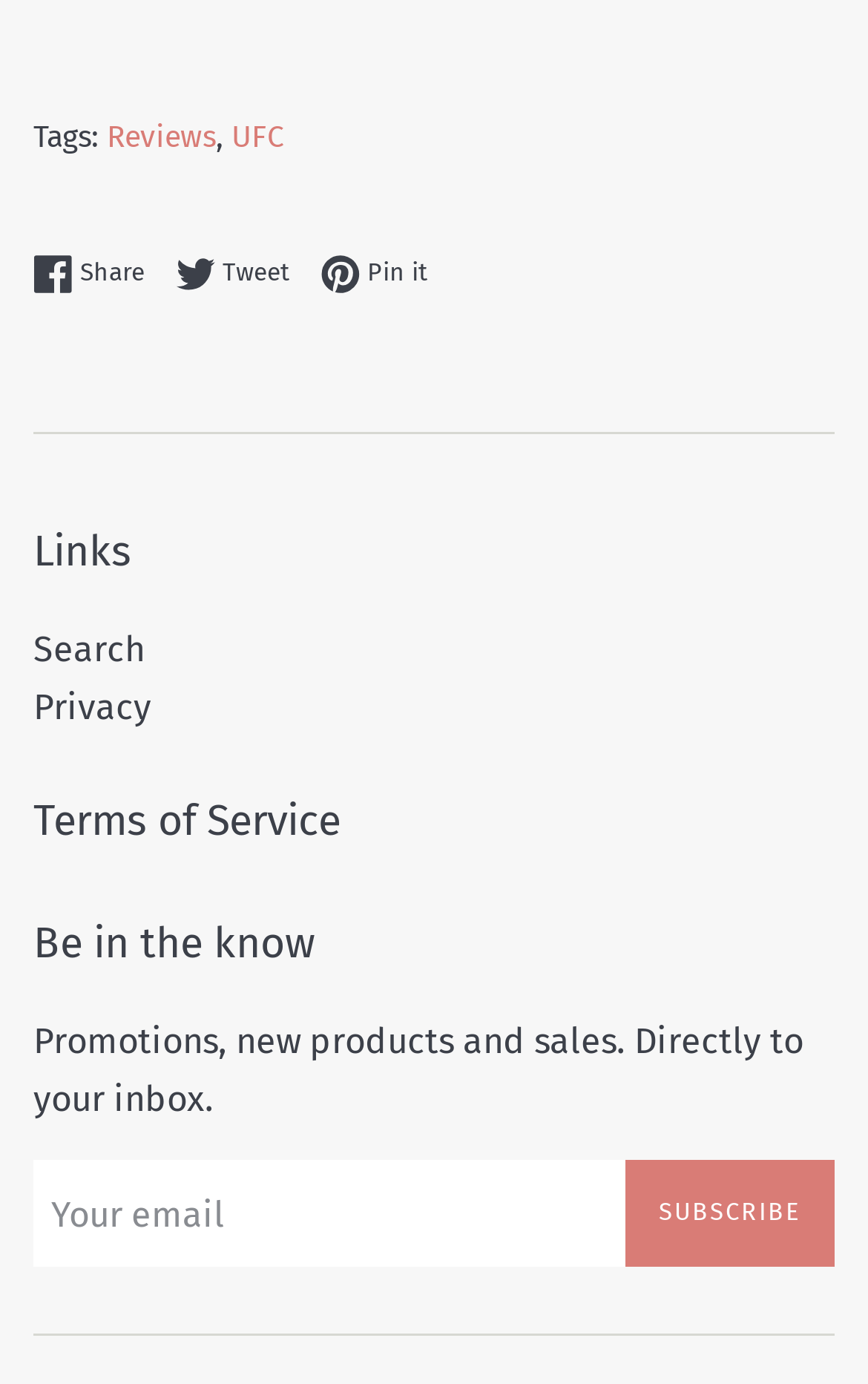Refer to the image and offer a detailed explanation in response to the question: What is the orientation of the separator with ID 23?

The separator with ID 23 has an orientation specified as 'horizontal', indicating that it is a horizontal separator.